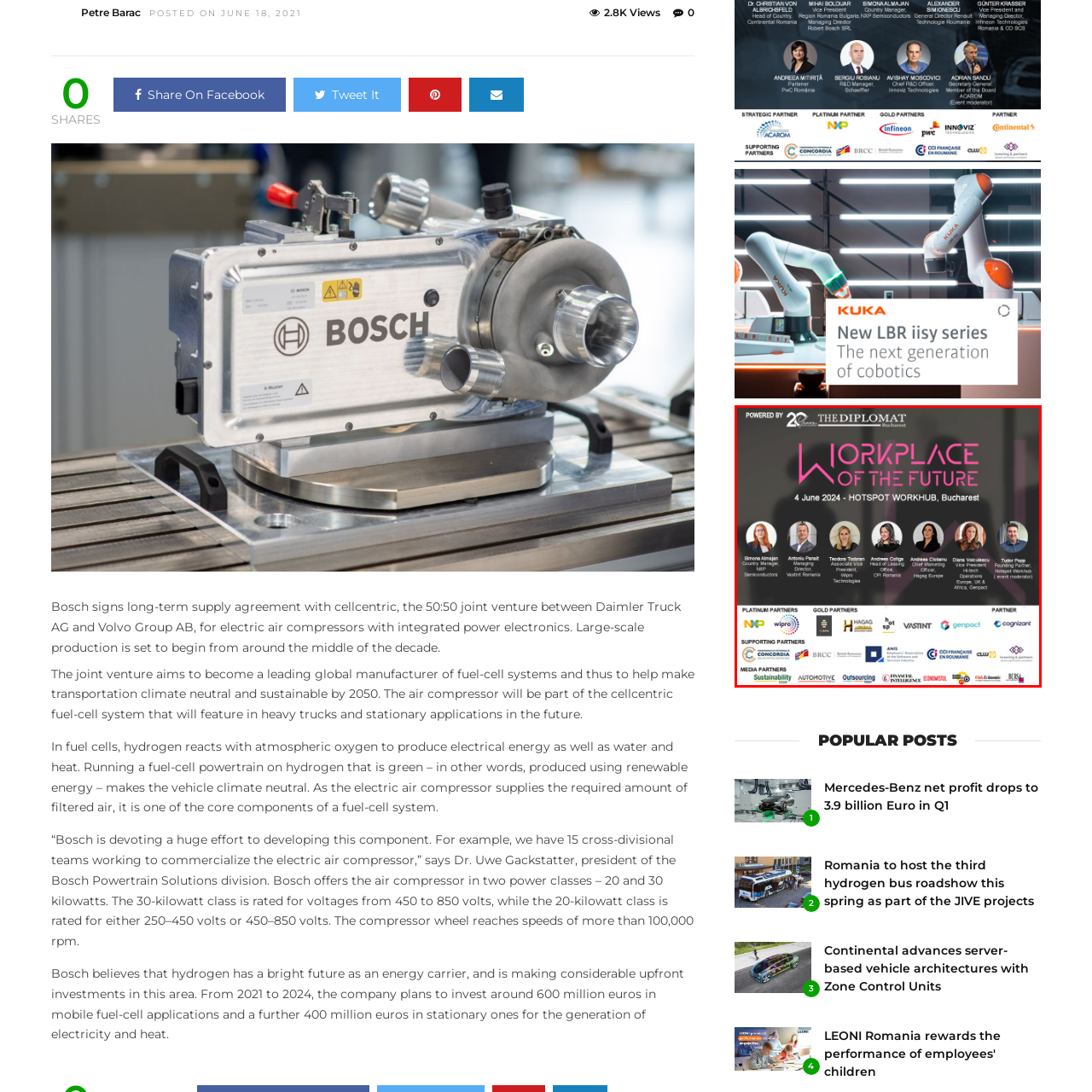Who is one of the prominent speakers at the 'Workplace of the Future' event?
Inspect the image inside the red bounding box and provide a detailed answer drawing from the visual content.

The image features a list of prominent speakers from various sectors, and one of the speakers mentioned is Simona Almajanu from Behnamoustronomy NAP, indicating that she is one of the key speakers at the event.